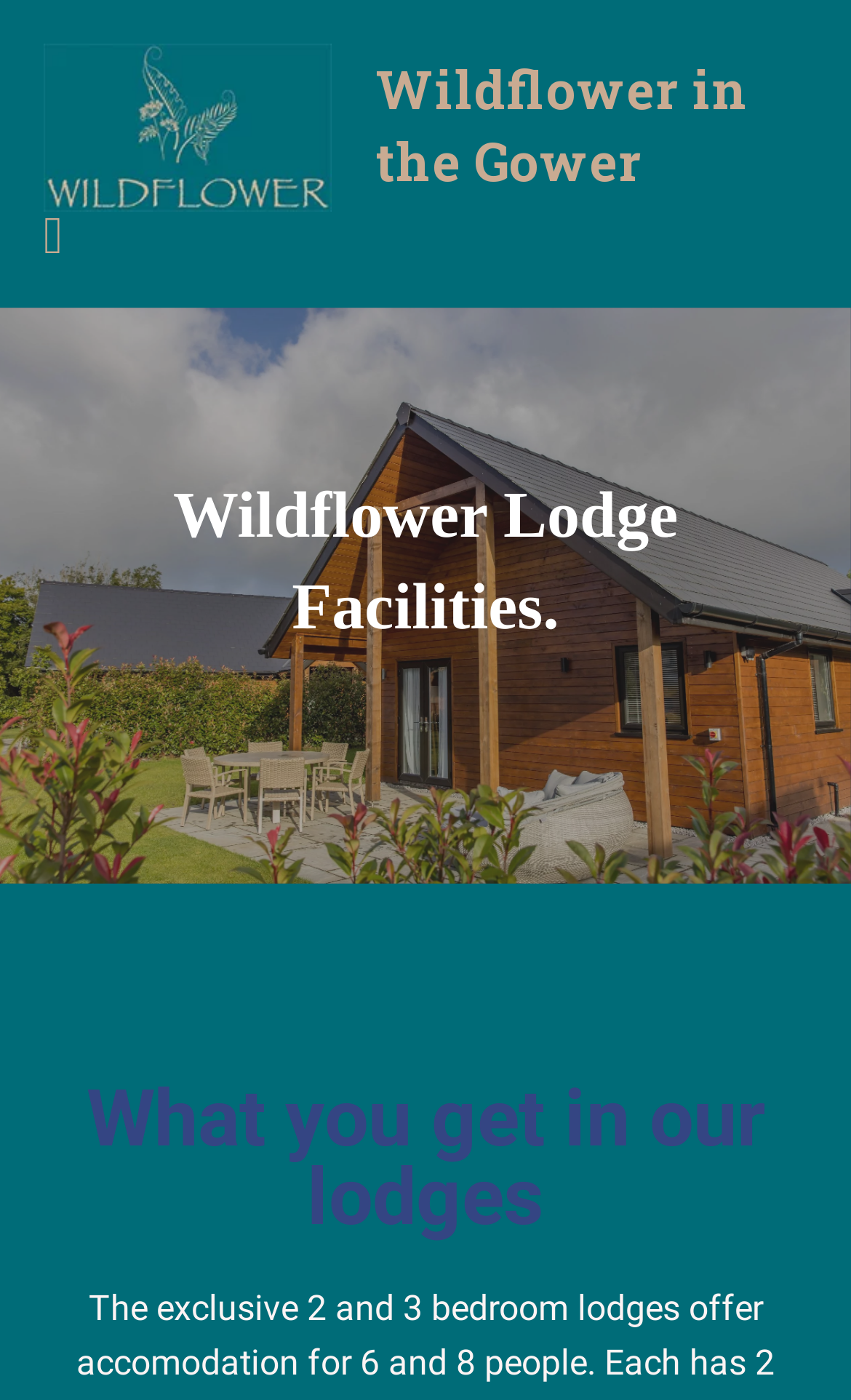Identify the main heading from the webpage and provide its text content.

Wildflower Lodge Facilities.